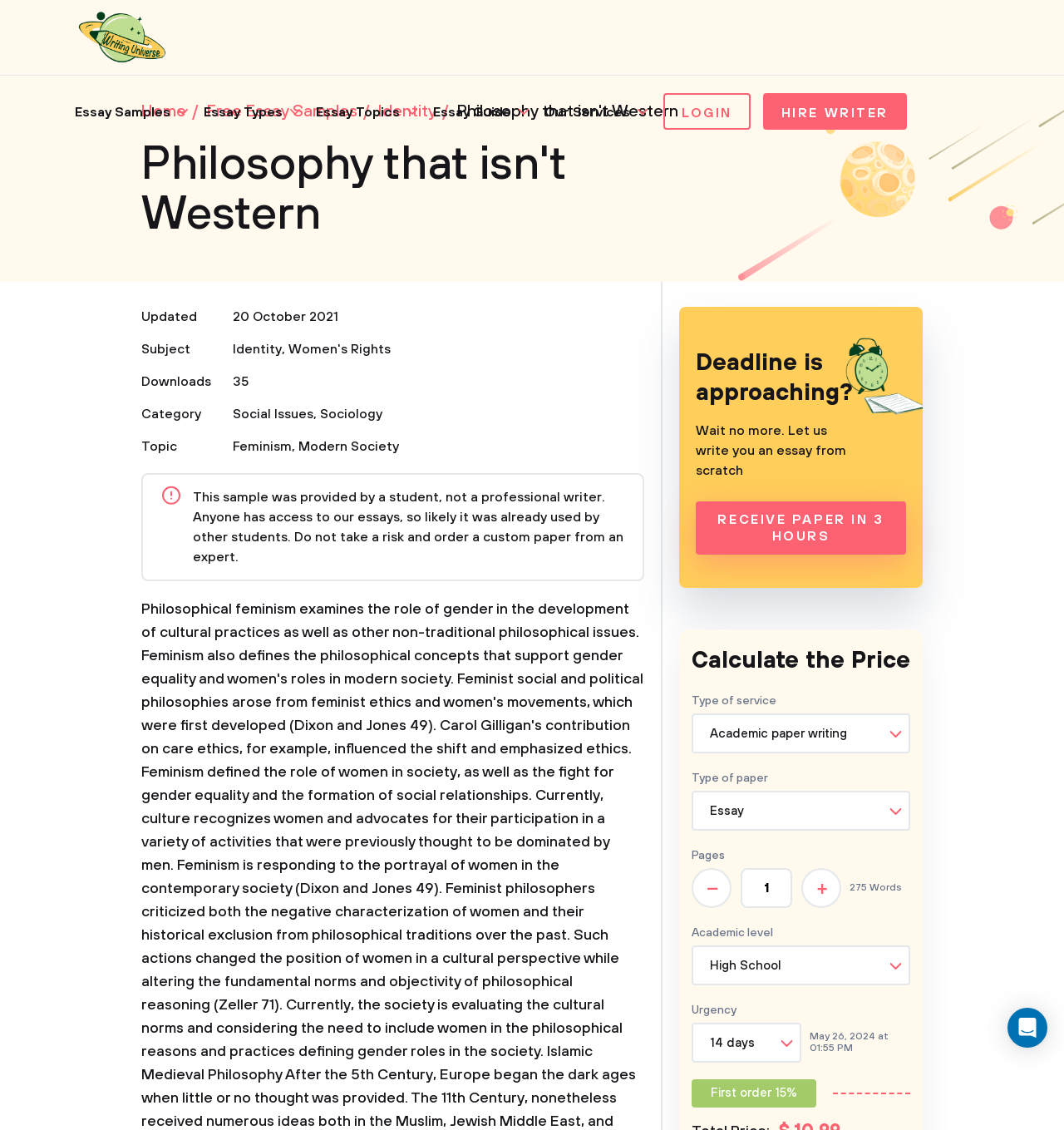Predict the bounding box of the UI element based on this description: "Receive Paper In 3 Hours".

[0.654, 0.444, 0.852, 0.491]